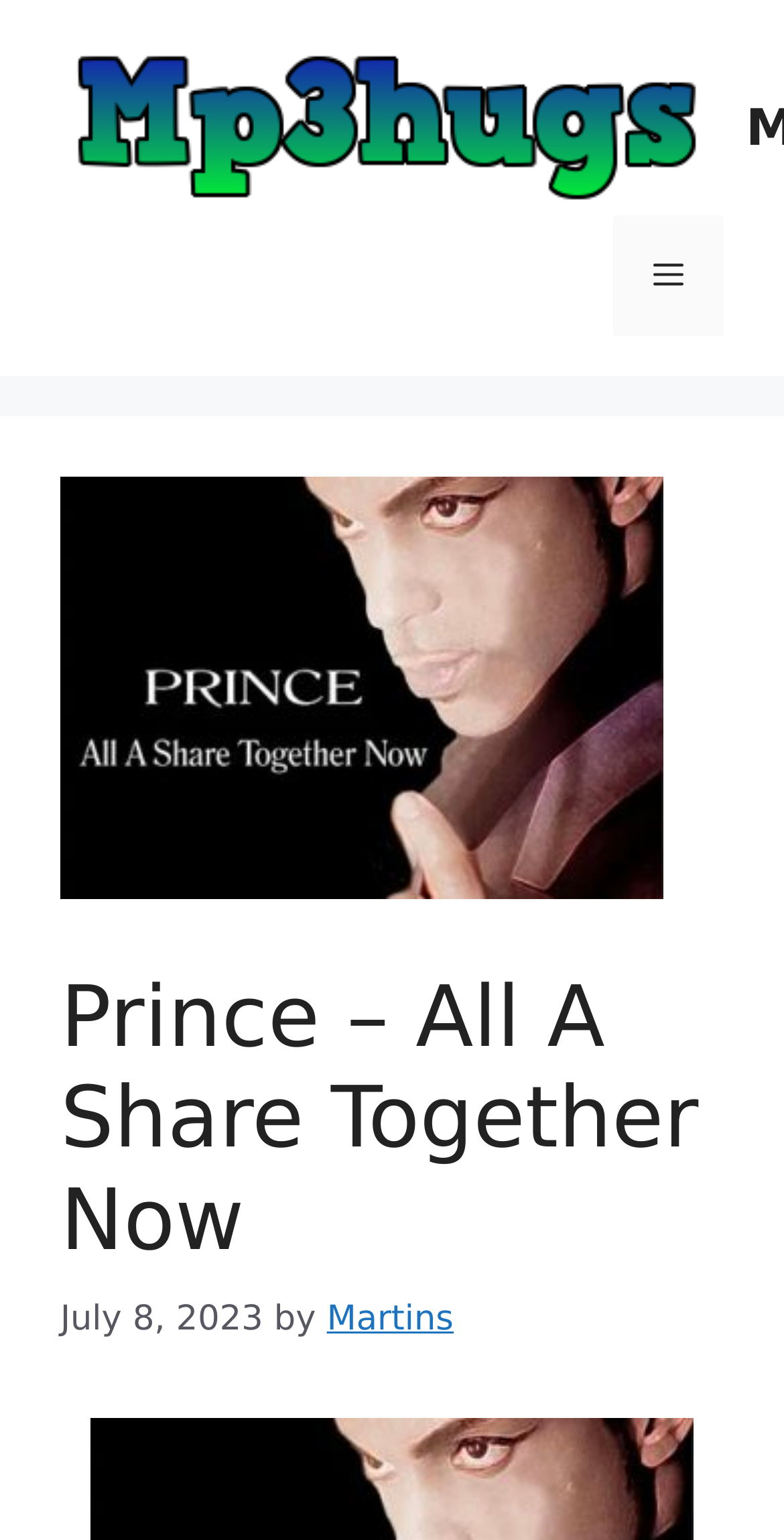Identify and extract the main heading from the webpage.

Prince – All A Share Together Now